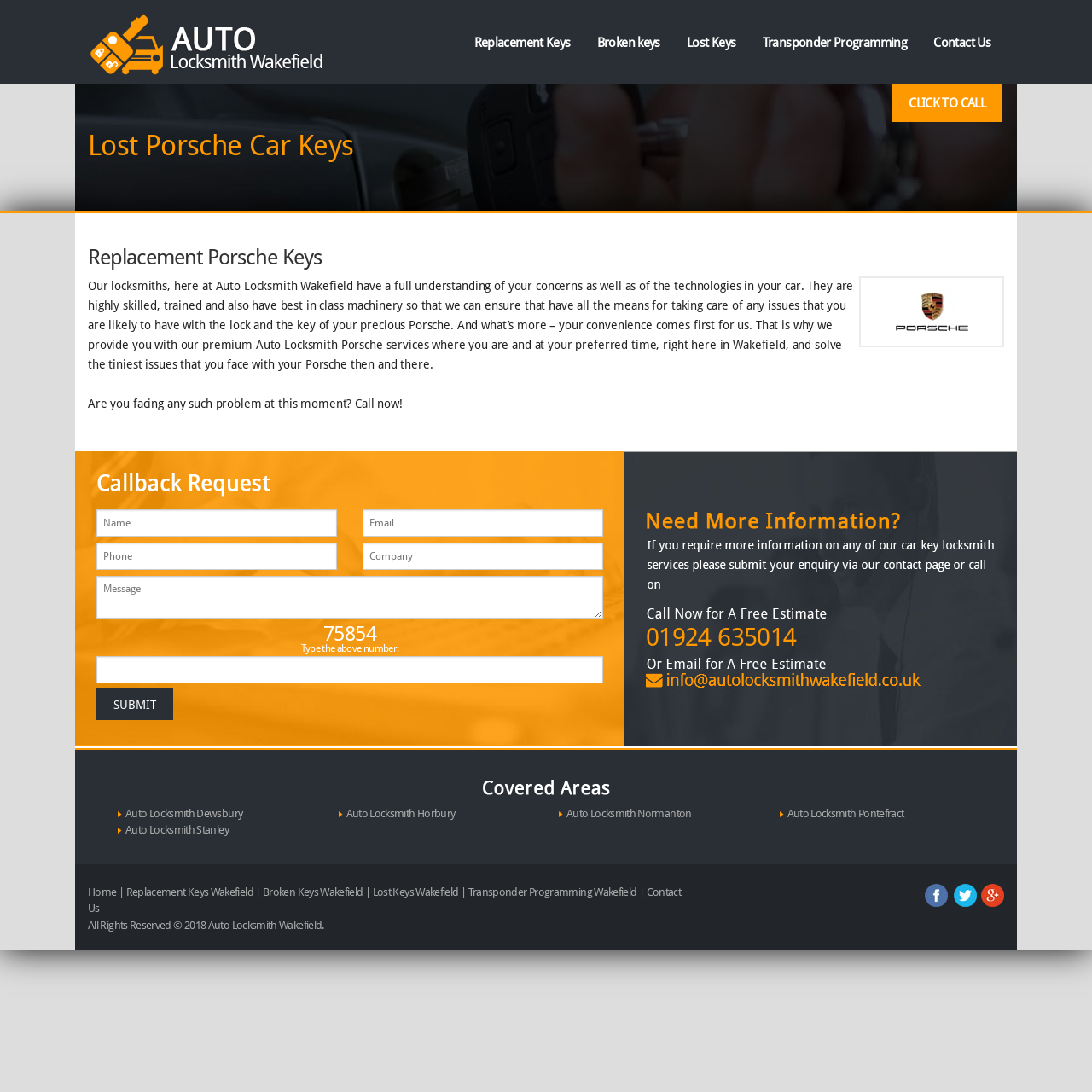Reply to the question below using a single word or brief phrase:
What social media platforms is the locksmith service on?

Facebook, Twitter, and Google+